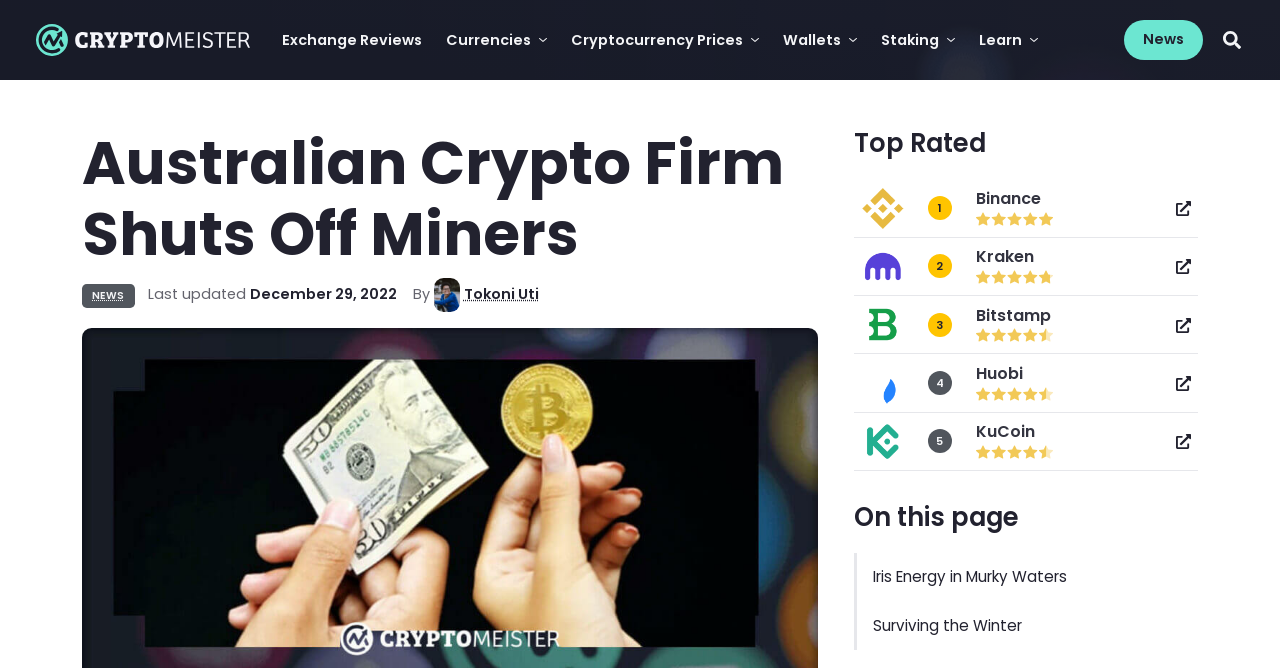Generate a thorough explanation of the webpage's elements.

The webpage appears to be a news article or blog post about the cryptocurrency industry, specifically discussing the shutdown of Australian crypto firm miners. 

At the top of the page, there is a navigation menu with several buttons and links, including "Cryptomeister", "Exchange Reviews", "Currencies", "Cryptocurrency Prices", "Wallets", "Staking", "Learn", and "News". These elements are positioned horizontally across the top of the page, with the "Cryptomeister" link and its corresponding logo image located at the top-left corner.

Below the navigation menu, there is a section with a heading "Top Rated" that lists five cryptocurrency exchanges, including Binance, Kraken, Bitstamp, Huobi, and KuCoin. Each exchange is represented by a link, a heading, and two images. These elements are arranged vertically, with the "Top Rated" heading at the top and the exchange listings below.

Further down the page, there is a section with a heading "On this page" that appears to be a table of contents or summary of the article. Below this section, there are two list markers and two links to related articles, "Iris Energy in Murky Waters" and "Surviving the Winter".

The main article content is located below these sections, with a heading "Australian Crypto Firm Shuts Off Miners" and a subheading "NEWS". The article text is accompanied by a "Last updated" timestamp and an author byline with a link to the author's profile and a small image of the author.